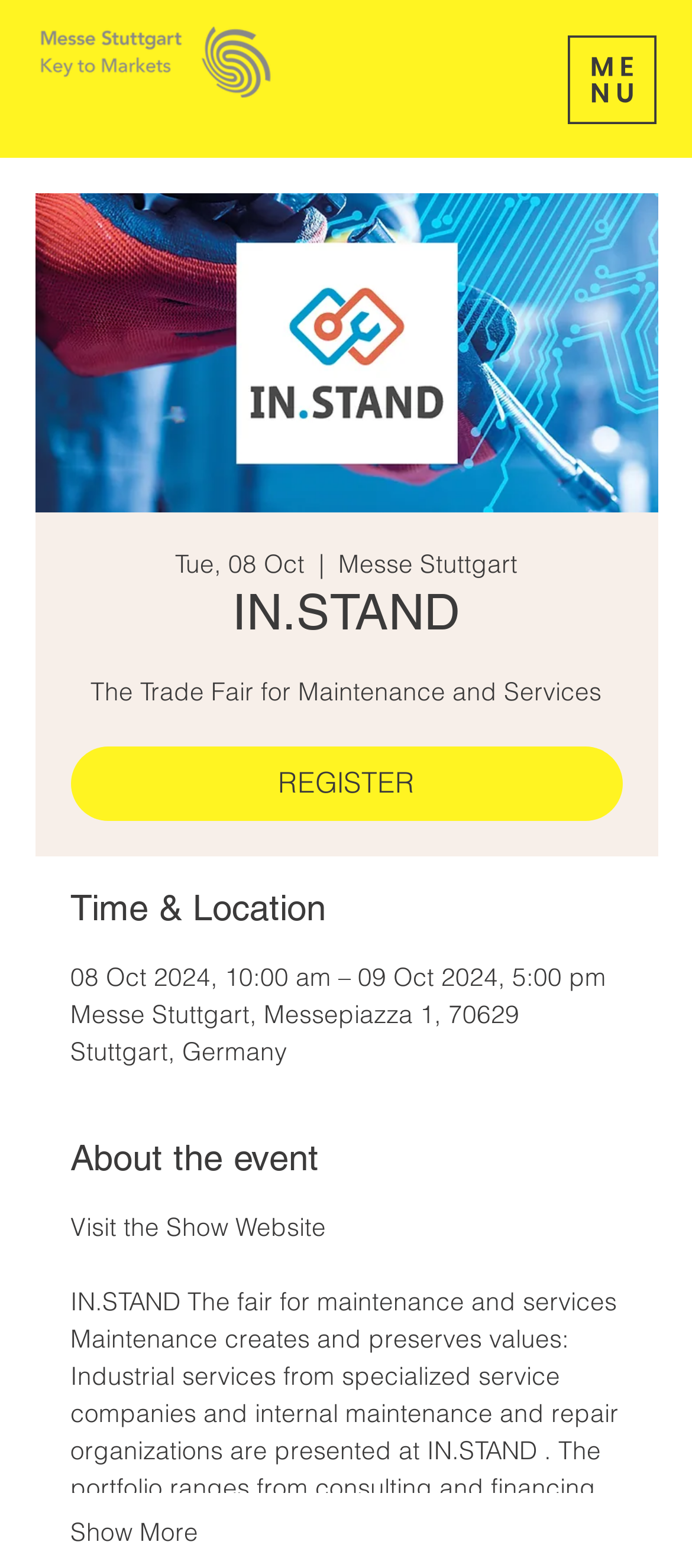Respond with a single word or phrase to the following question:
What is the purpose of the event?

Maintenance and Services